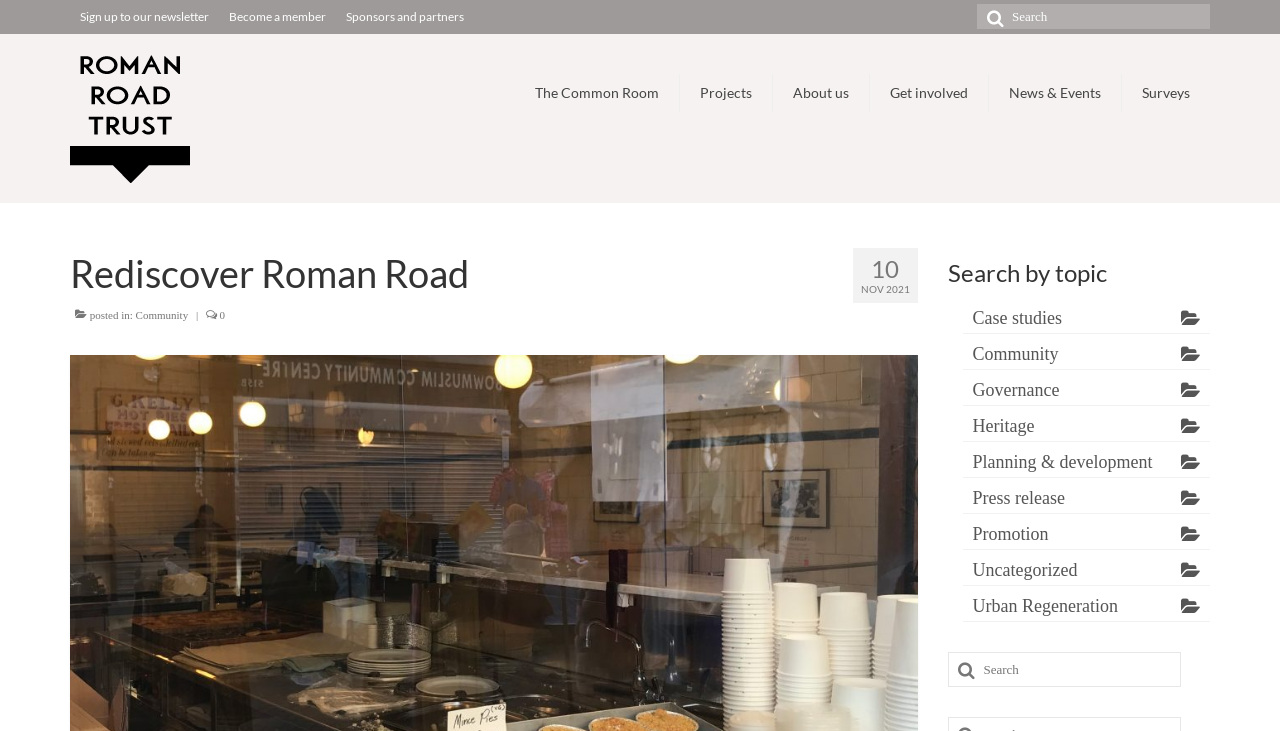Please provide a one-word or short phrase answer to the question:
How many links are there in the top navigation bar?

6